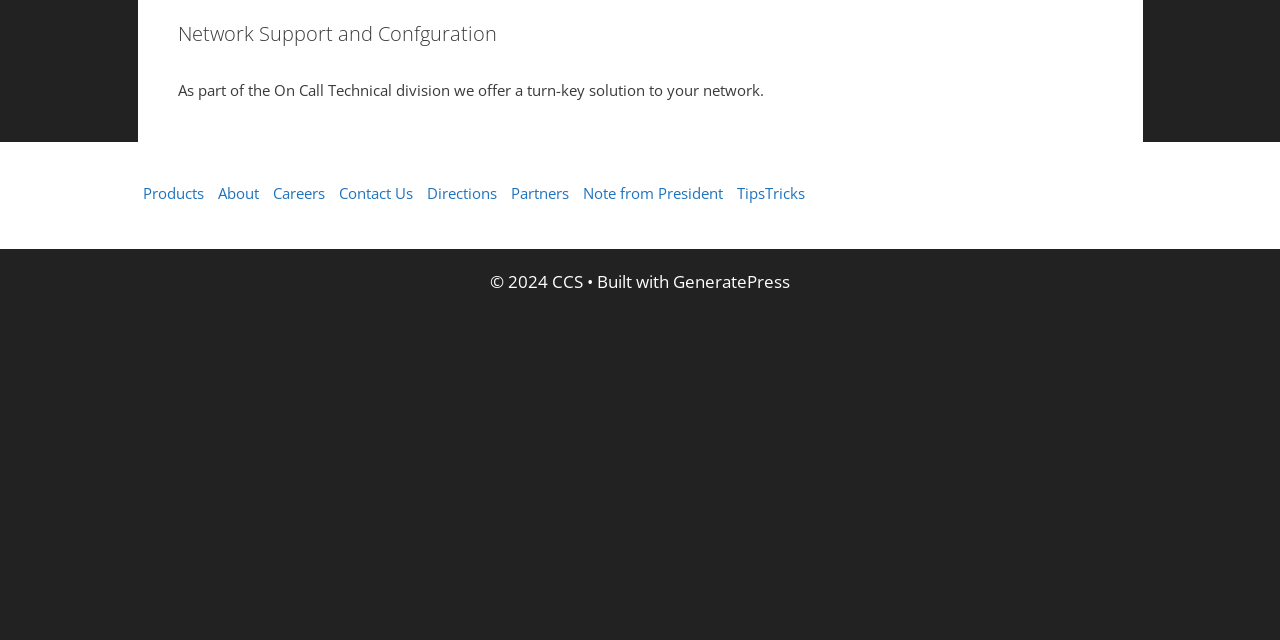Find the bounding box coordinates of the UI element according to this description: "Careers".

[0.213, 0.285, 0.254, 0.316]